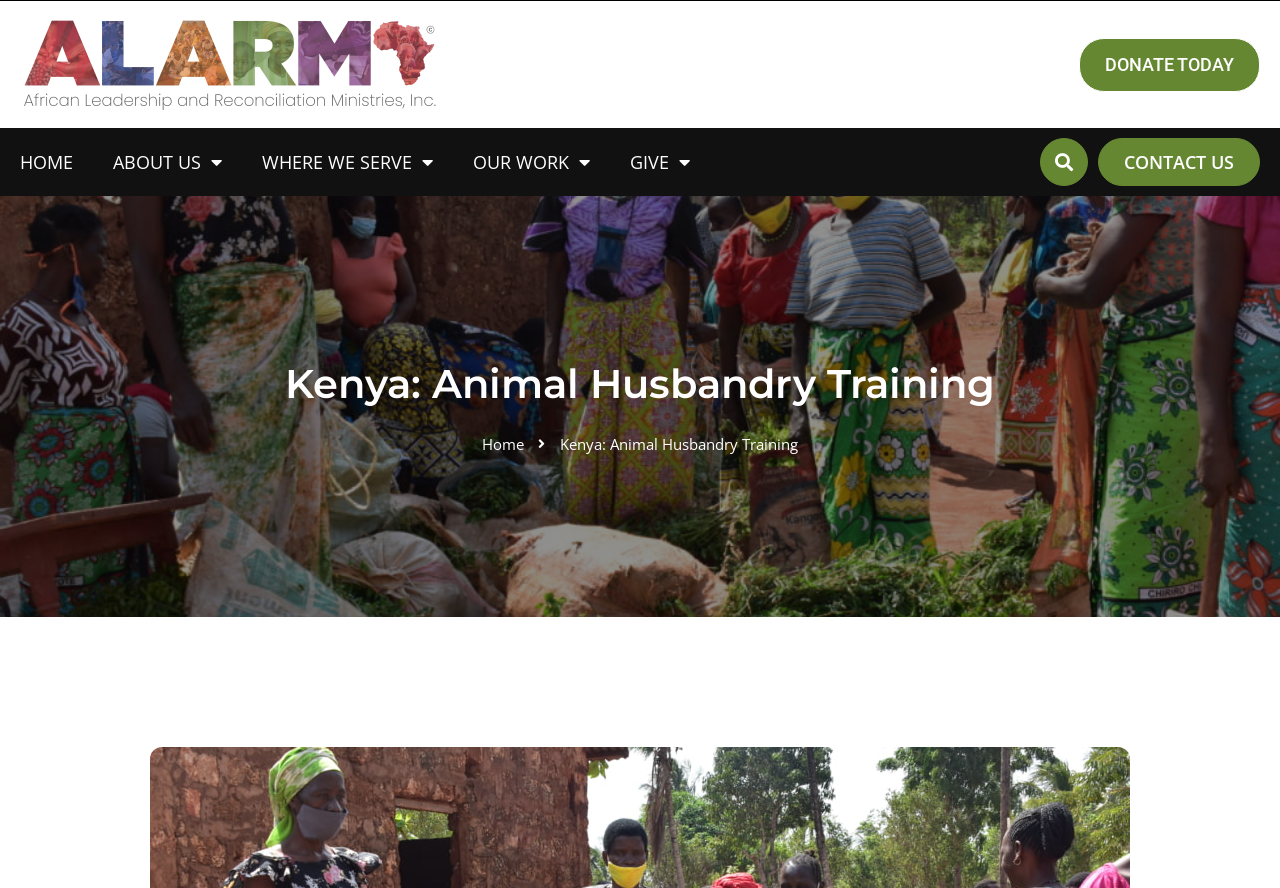Identify and extract the main heading from the webpage.

Kenya: Animal Husbandry Training